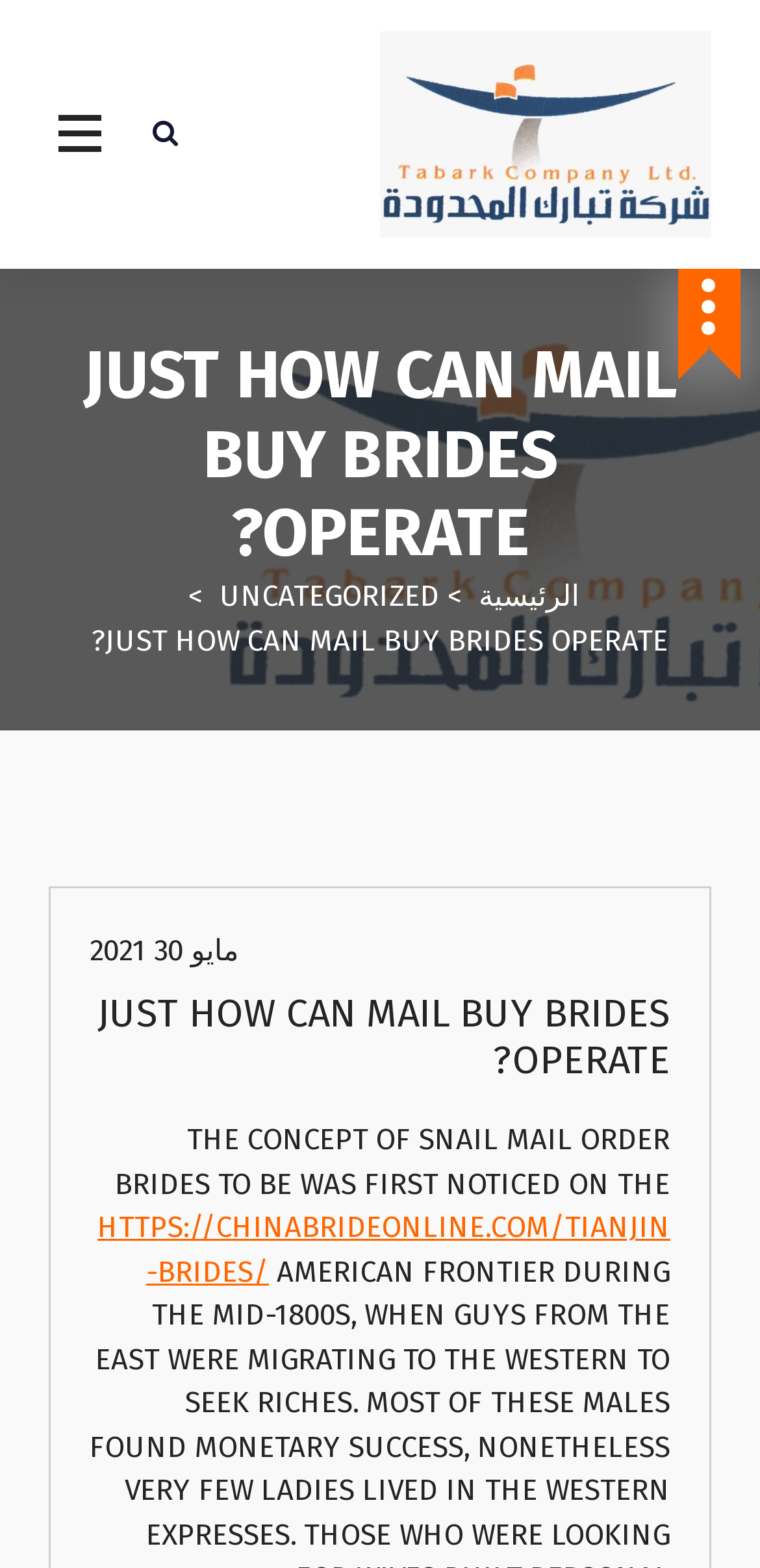Use a single word or phrase to answer this question: 
How many image elements are there on the webpage?

1